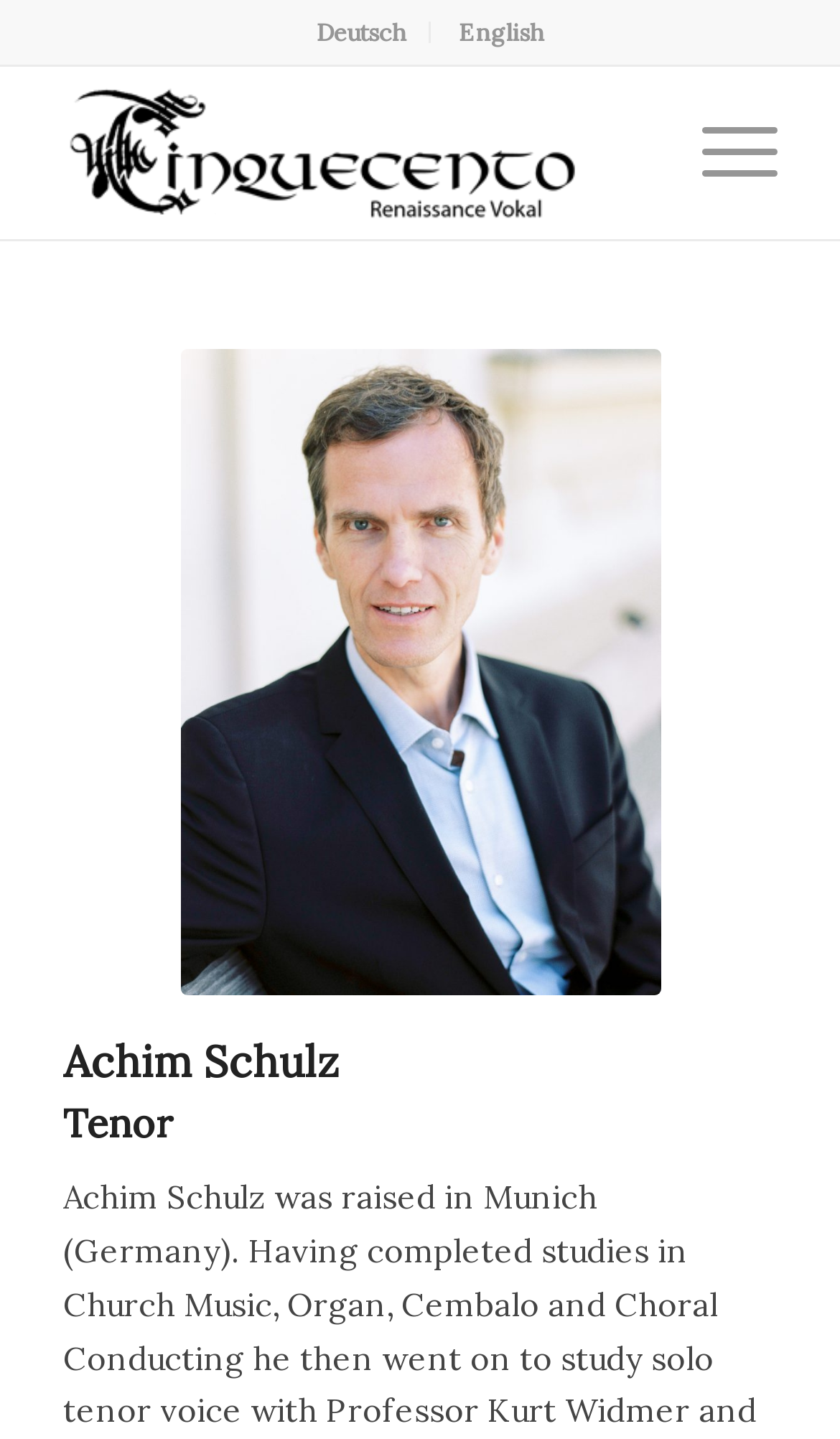Find the bounding box coordinates corresponding to the UI element with the description: "Deutsch". The coordinates should be formatted as [left, top, right, bottom], with values as floats between 0 and 1.

[0.377, 0.001, 0.485, 0.043]